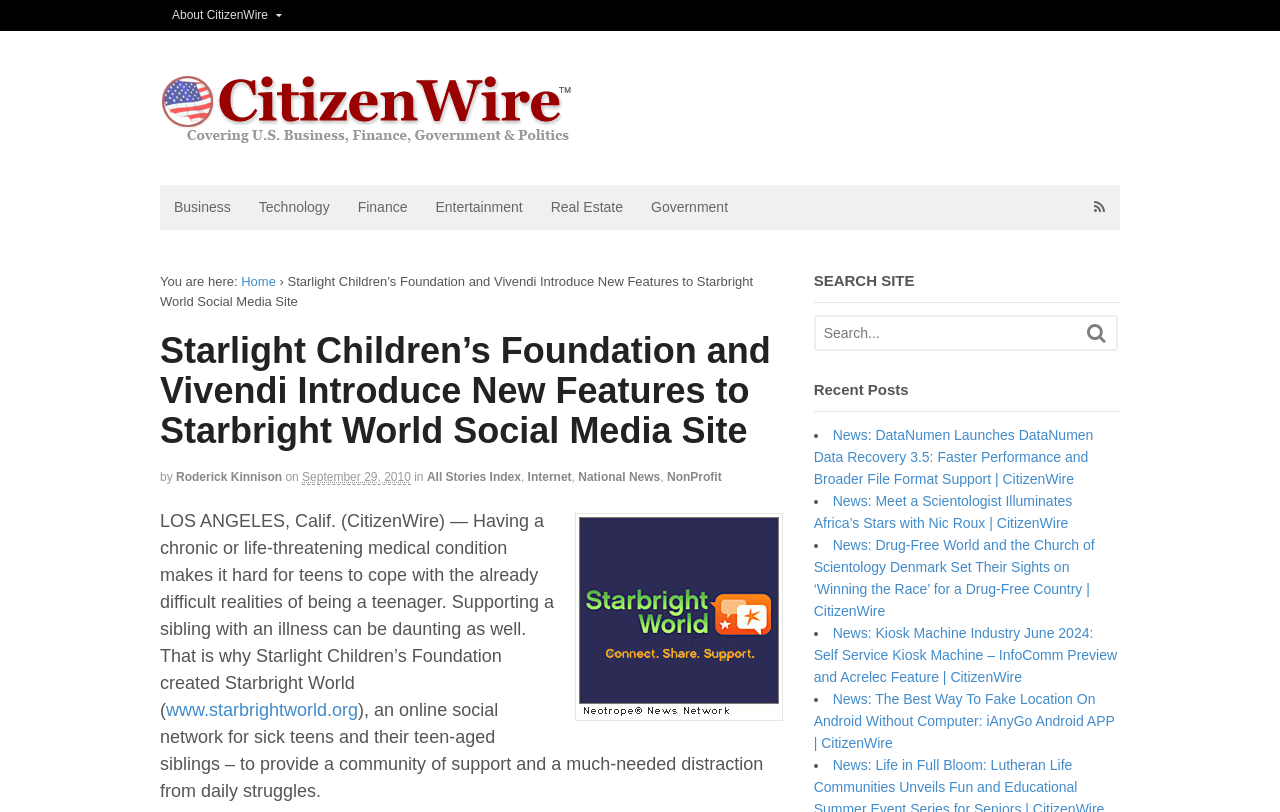Please pinpoint the bounding box coordinates for the region I should click to adhere to this instruction: "Read the 'Starlight Children’s Foundation and Vivendi Introduce New Features to Starbright World Social Media Site' article".

[0.125, 0.337, 0.588, 0.381]